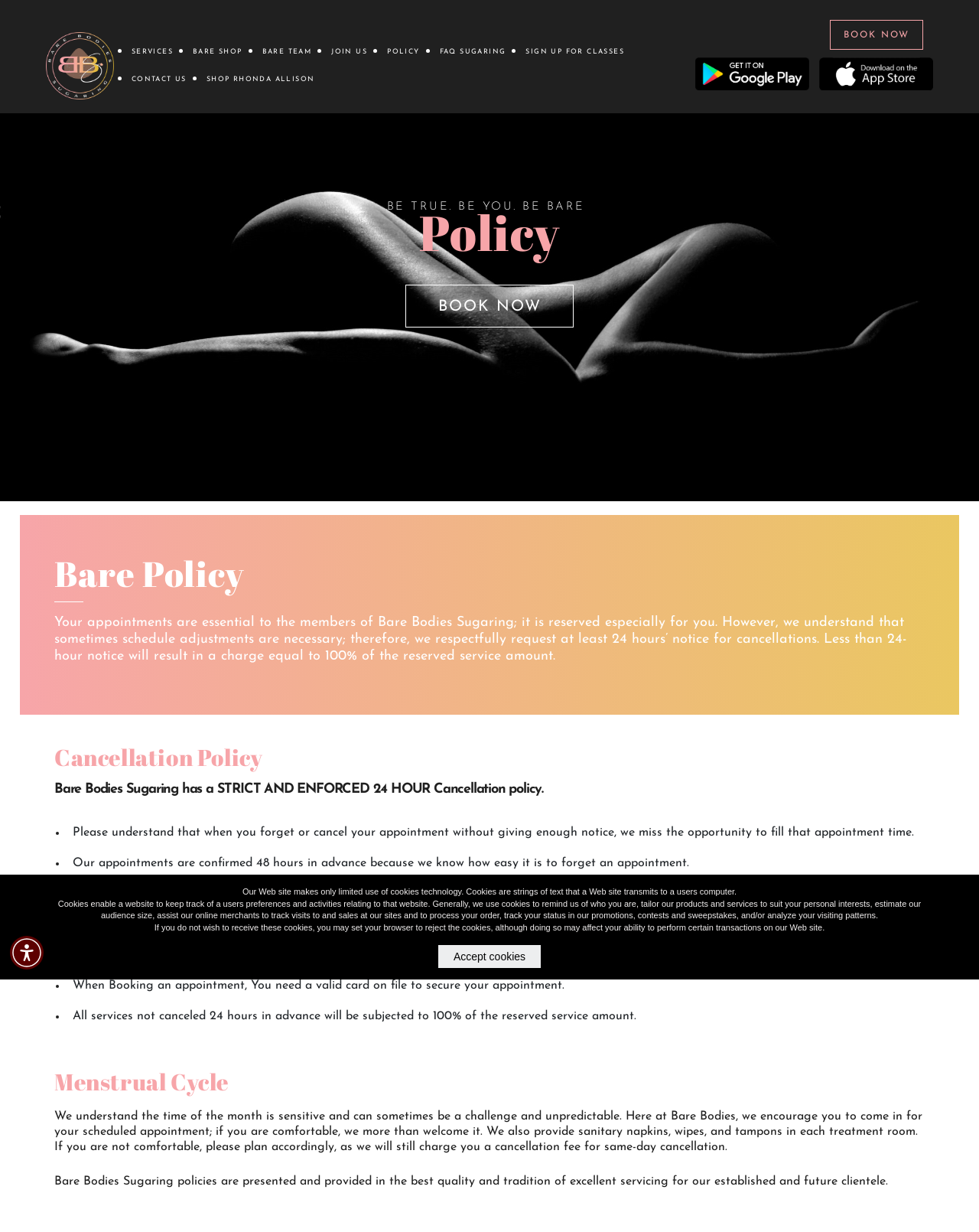Please give a succinct answer to the question in one word or phrase:
What is provided in each treatment room?

Sanitary napkins, wipes, and tampons